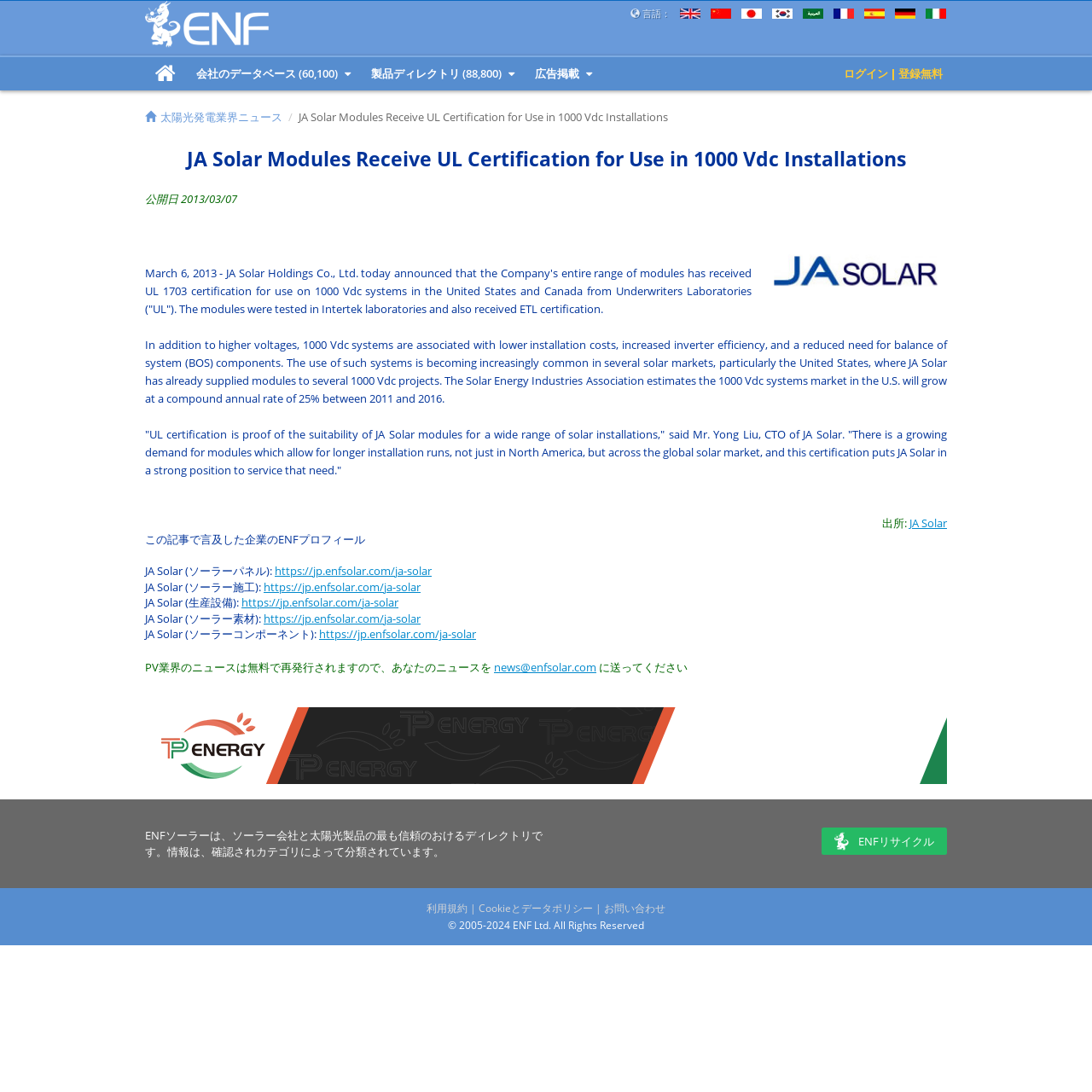Who is the CTO of JA Solar?
Give a detailed response to the question by analyzing the screenshot.

The article quotes Mr. Yong Liu, CTO of JA Solar, saying that UL certification is proof of the suitability of JA Solar modules for a wide range of solar installations.